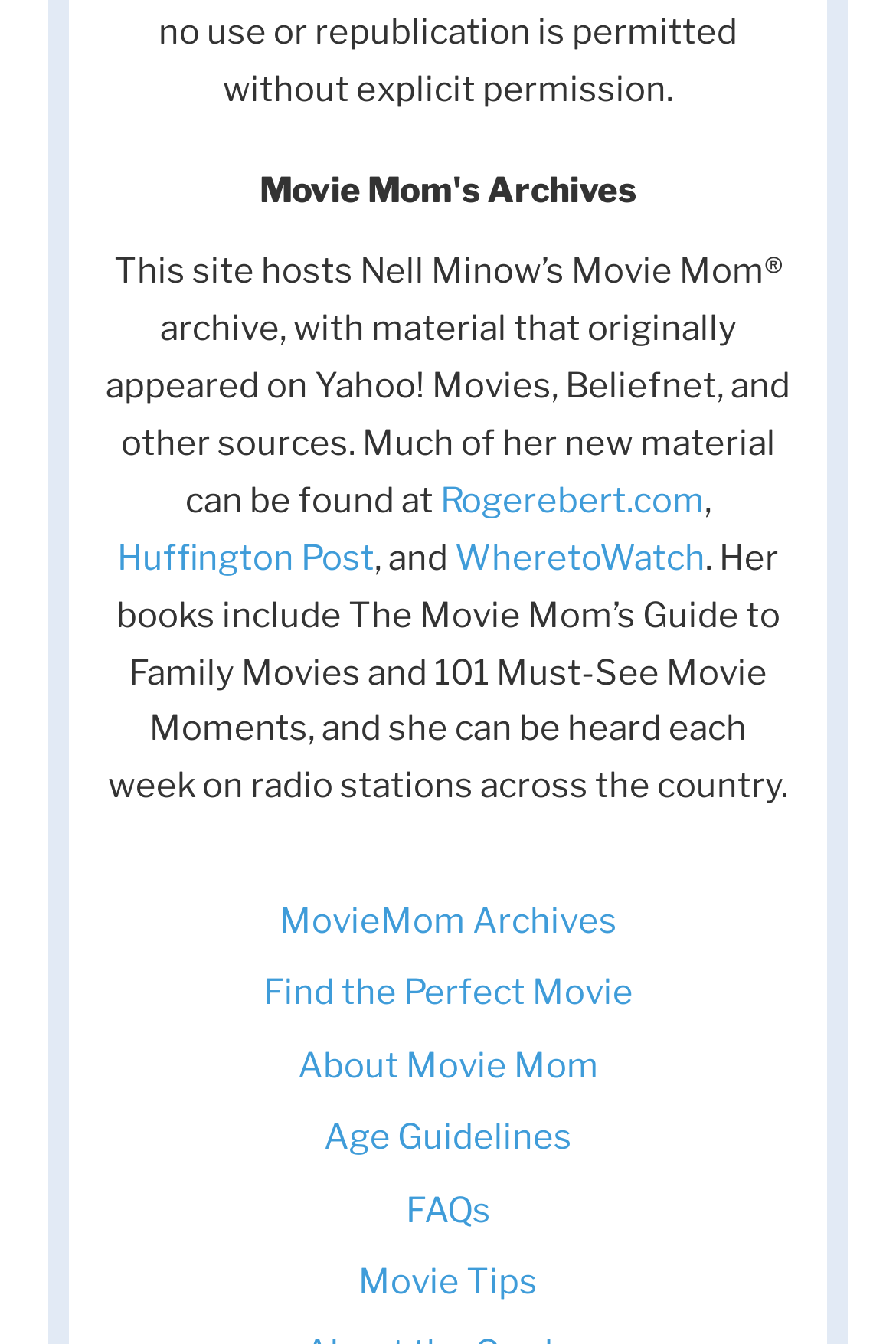Find the bounding box of the element with the following description: "Huffington Post". The coordinates must be four float numbers between 0 and 1, formatted as [left, top, right, bottom].

[0.131, 0.4, 0.418, 0.43]